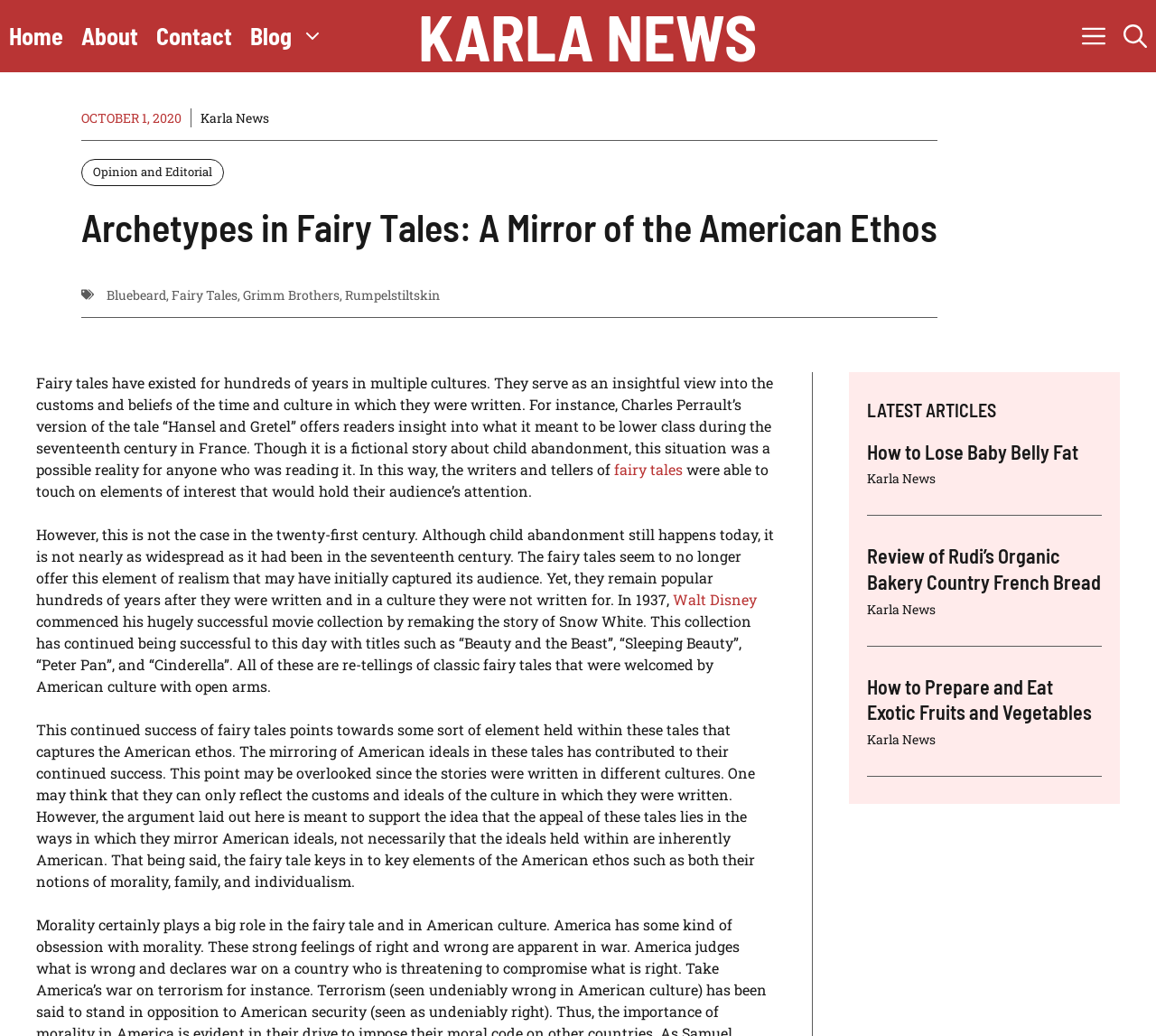Find the bounding box coordinates of the element to click in order to complete this instruction: "Open the search". The bounding box coordinates must be four float numbers between 0 and 1, denoted as [left, top, right, bottom].

[0.964, 0.0, 1.0, 0.07]